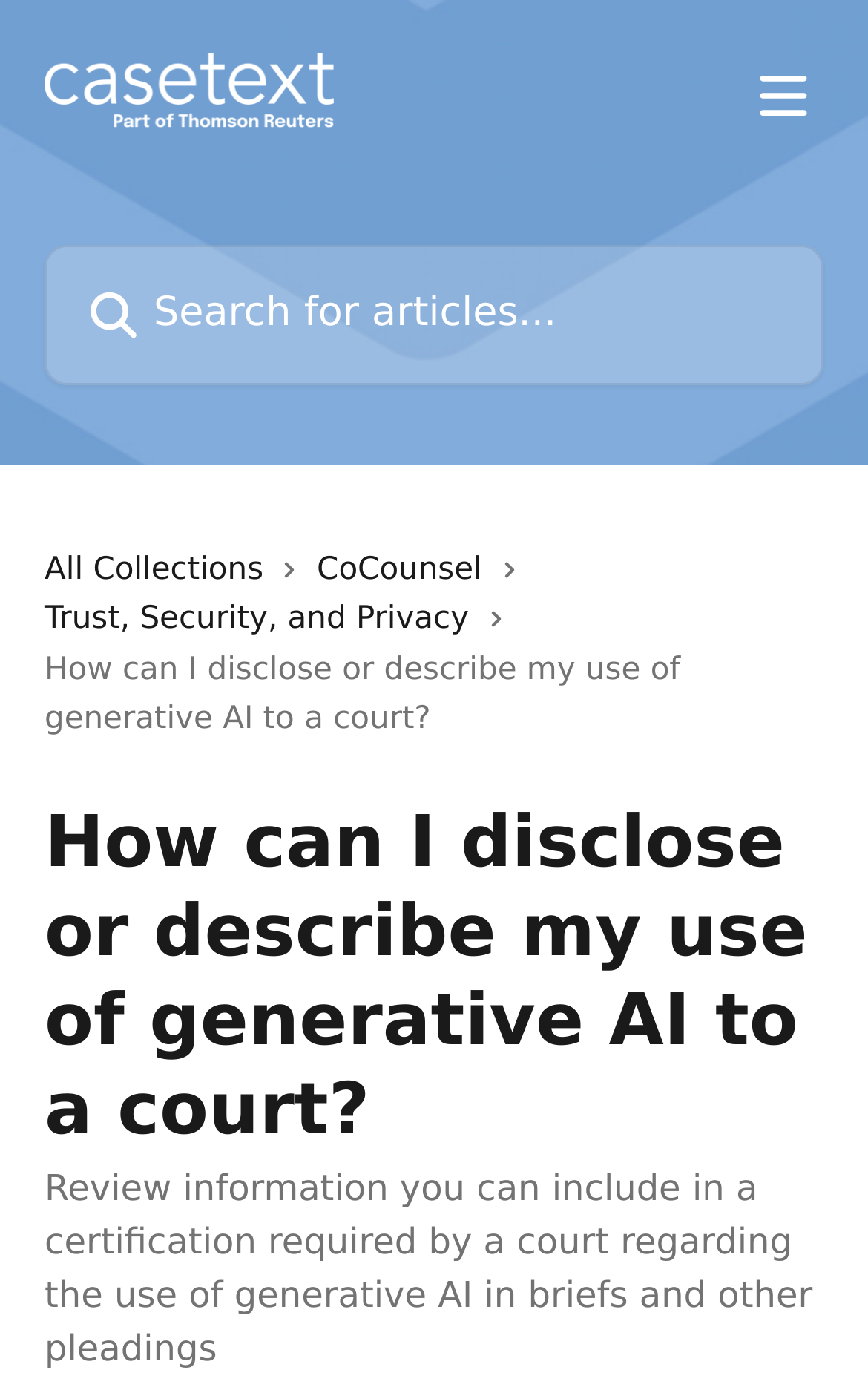Locate the bounding box of the UI element defined by this description: "All Collections". The coordinates should be given as four float numbers between 0 and 1, formatted as [left, top, right, bottom].

[0.051, 0.391, 0.324, 0.427]